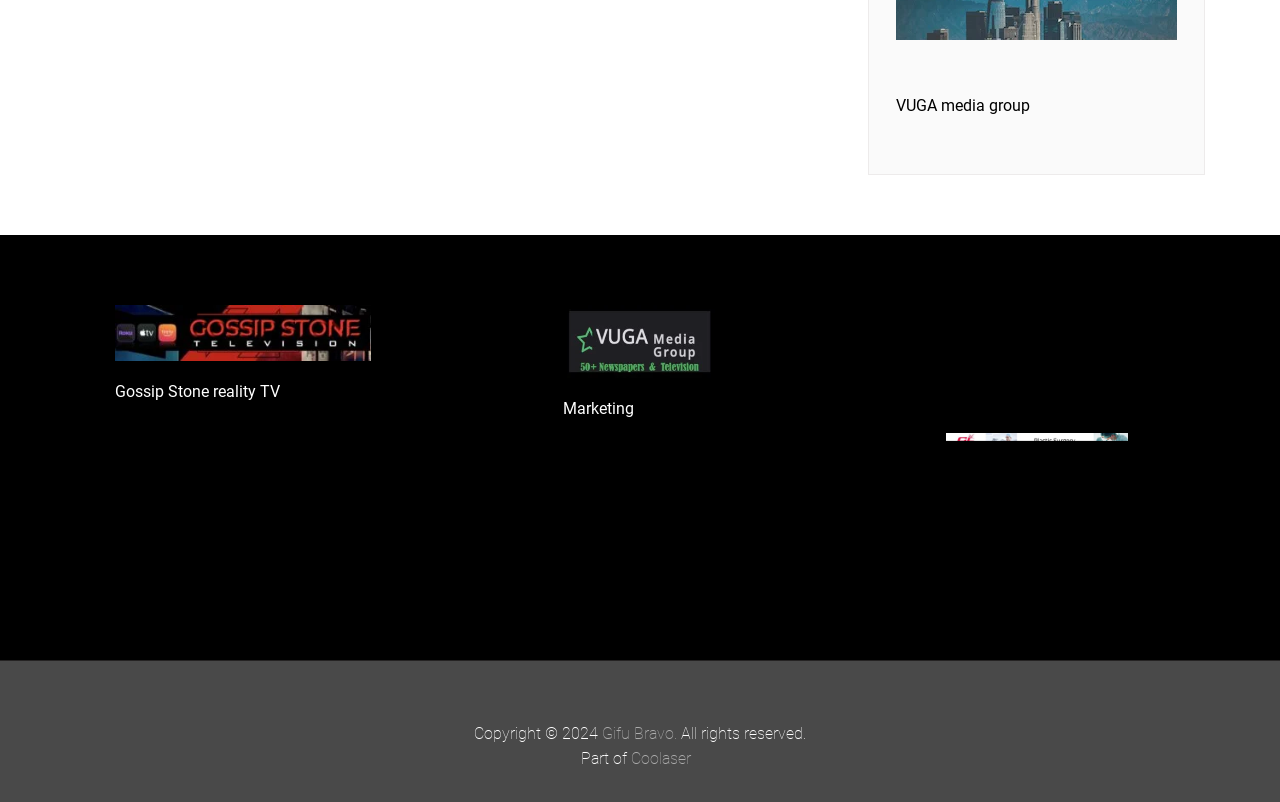From the image, can you give a detailed response to the question below:
What year is the copyright for?

I found the answer by looking at the StaticText element with the text 'Copyright © 2024' at the bottom of the webpage.